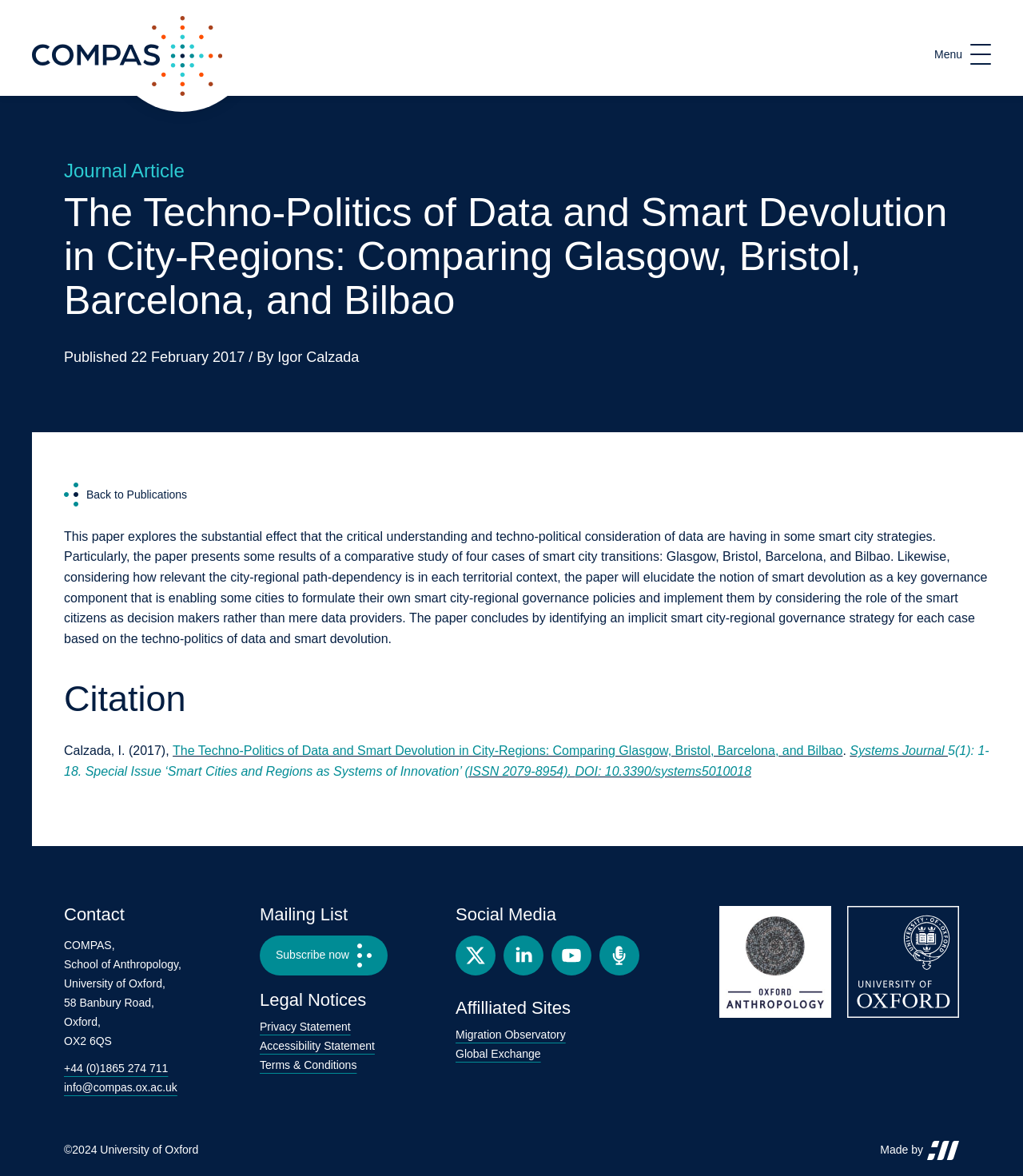Locate the UI element described as follows: "+44 (0)1865 274 711". Return the bounding box coordinates as four float numbers between 0 and 1 in the order [left, top, right, bottom].

[0.062, 0.903, 0.164, 0.913]